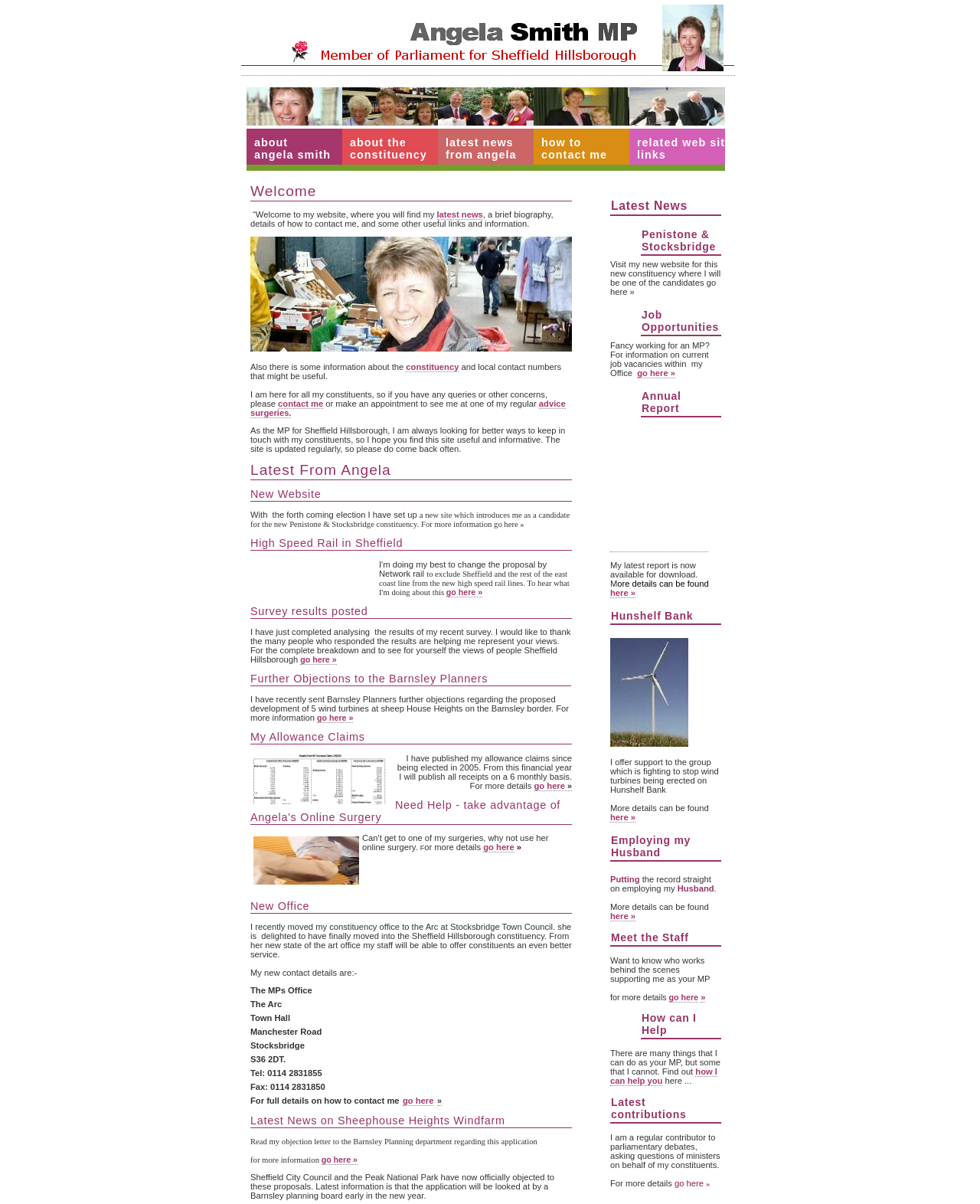Using the provided element description "contact me", determine the bounding box coordinates of the UI element.

[0.284, 0.331, 0.33, 0.339]